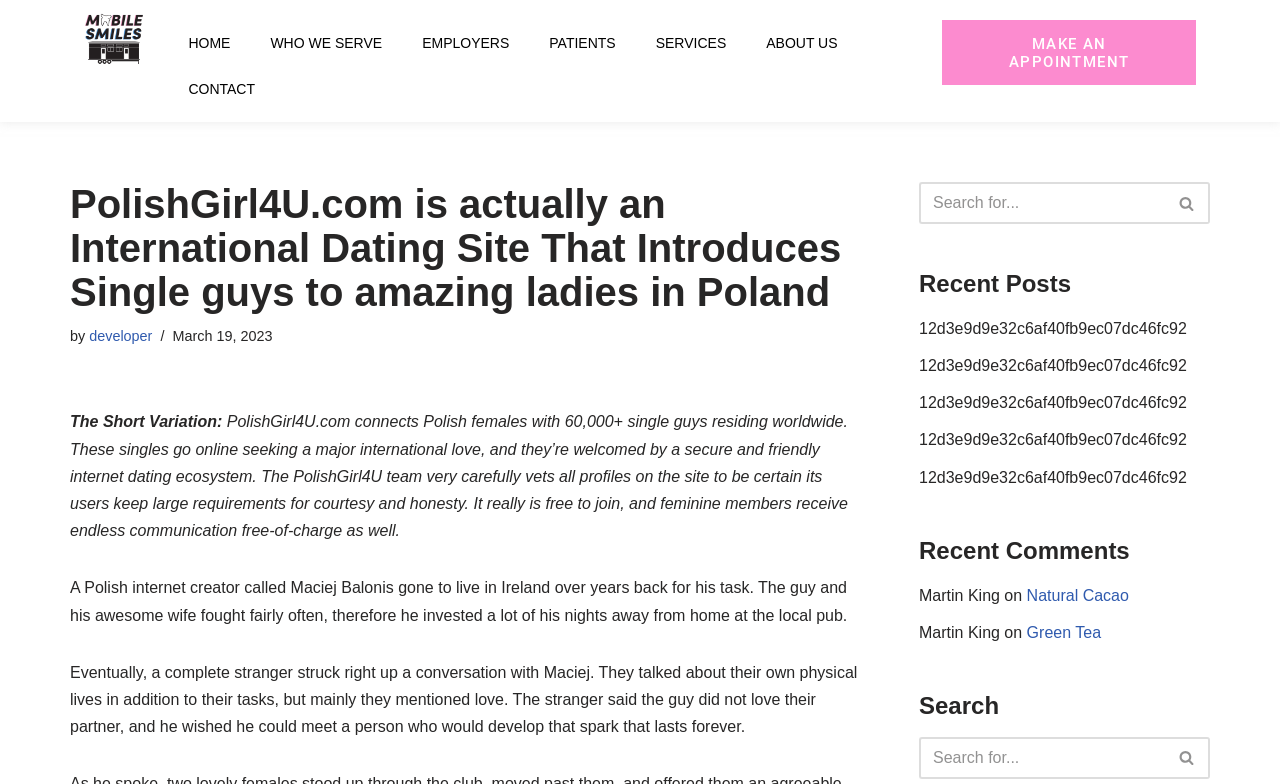Please determine the bounding box coordinates for the element with the description: "SERVICES".

[0.497, 0.026, 0.583, 0.084]